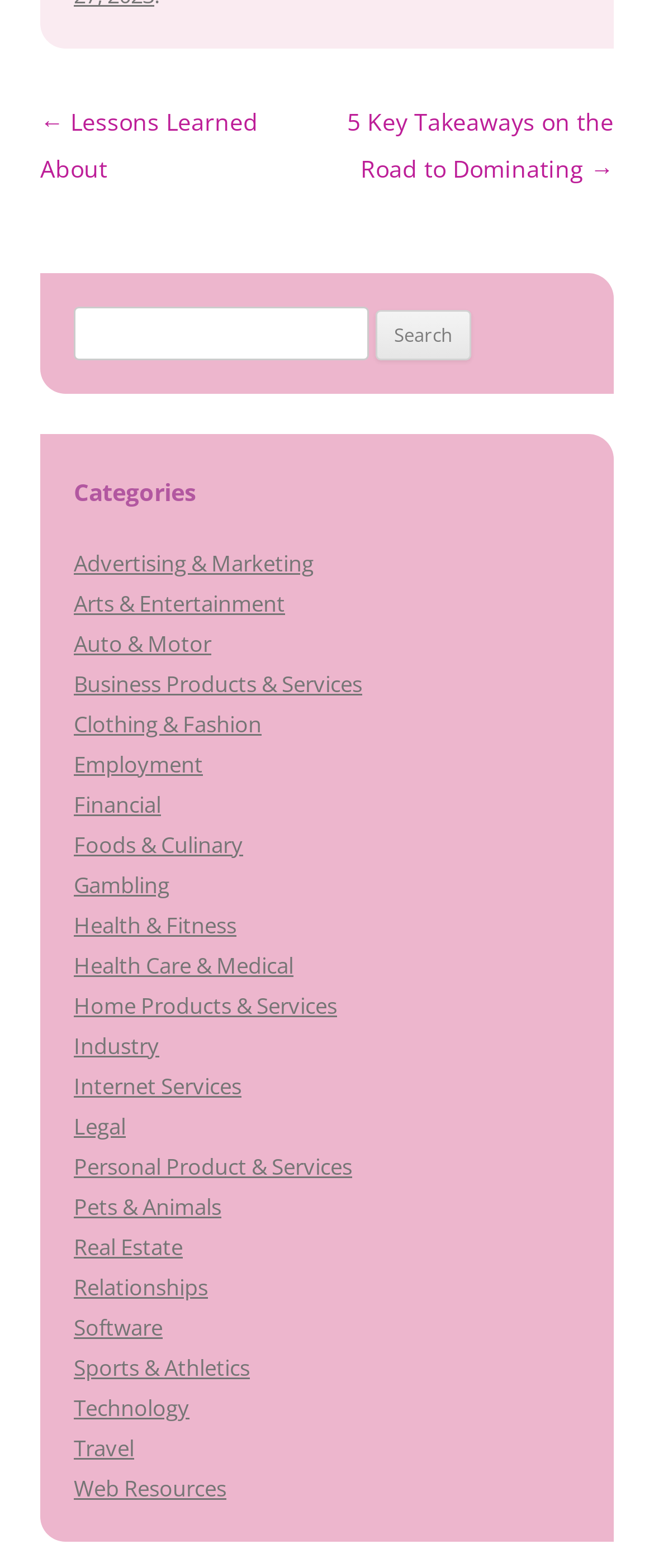What is the navigation section at the top of the webpage for?
Give a single word or phrase answer based on the content of the image.

To navigate between posts